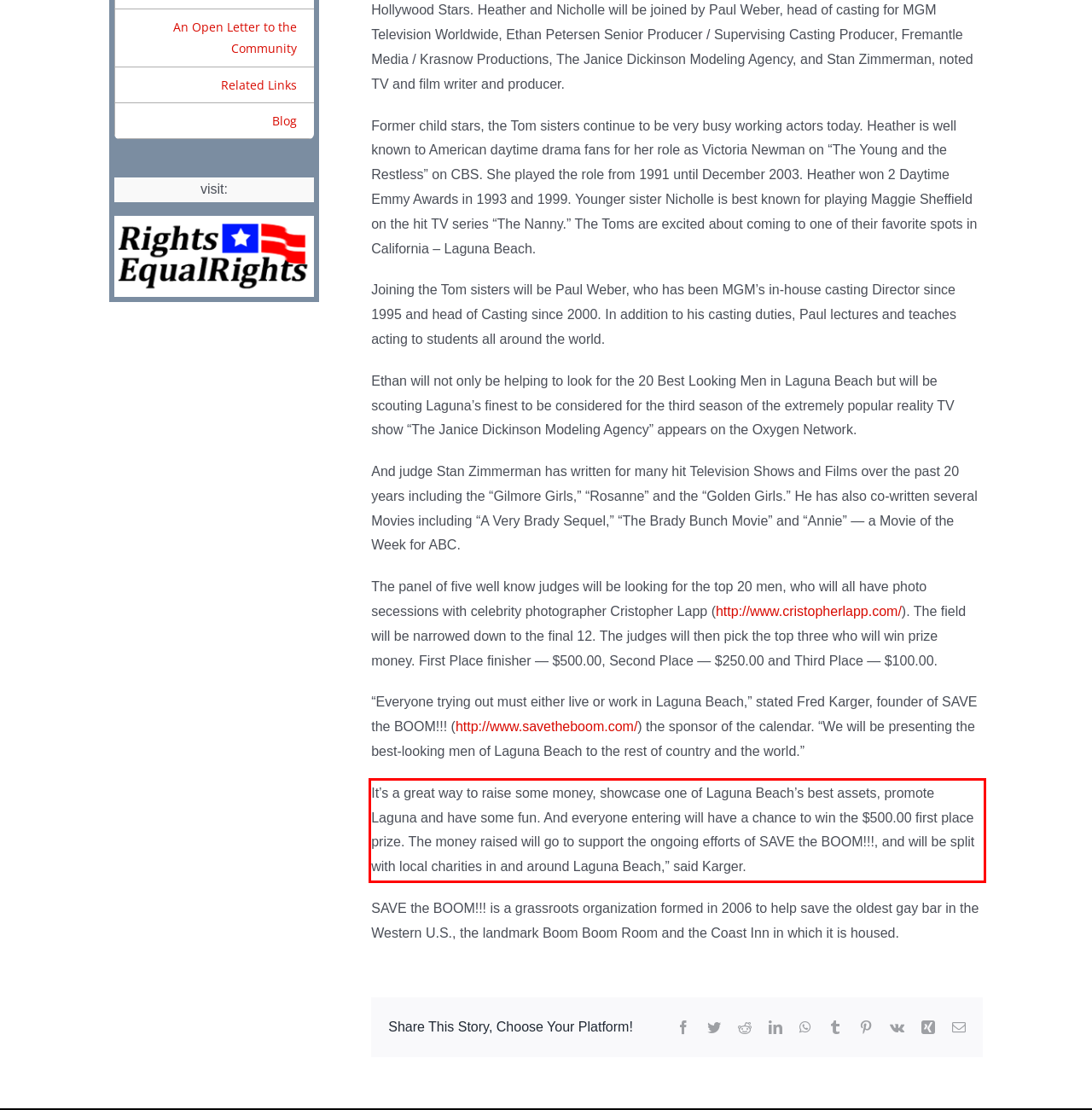Given a webpage screenshot with a red bounding box, perform OCR to read and deliver the text enclosed by the red bounding box.

It’s a great way to raise some money, showcase one of Laguna Beach’s best assets, promote Laguna and have some fun. And everyone entering will have a chance to win the $500.00 first place prize. The money raised will go to support the ongoing efforts of SAVE the BOOM!!!, and will be split with local charities in and around Laguna Beach,” said Karger.